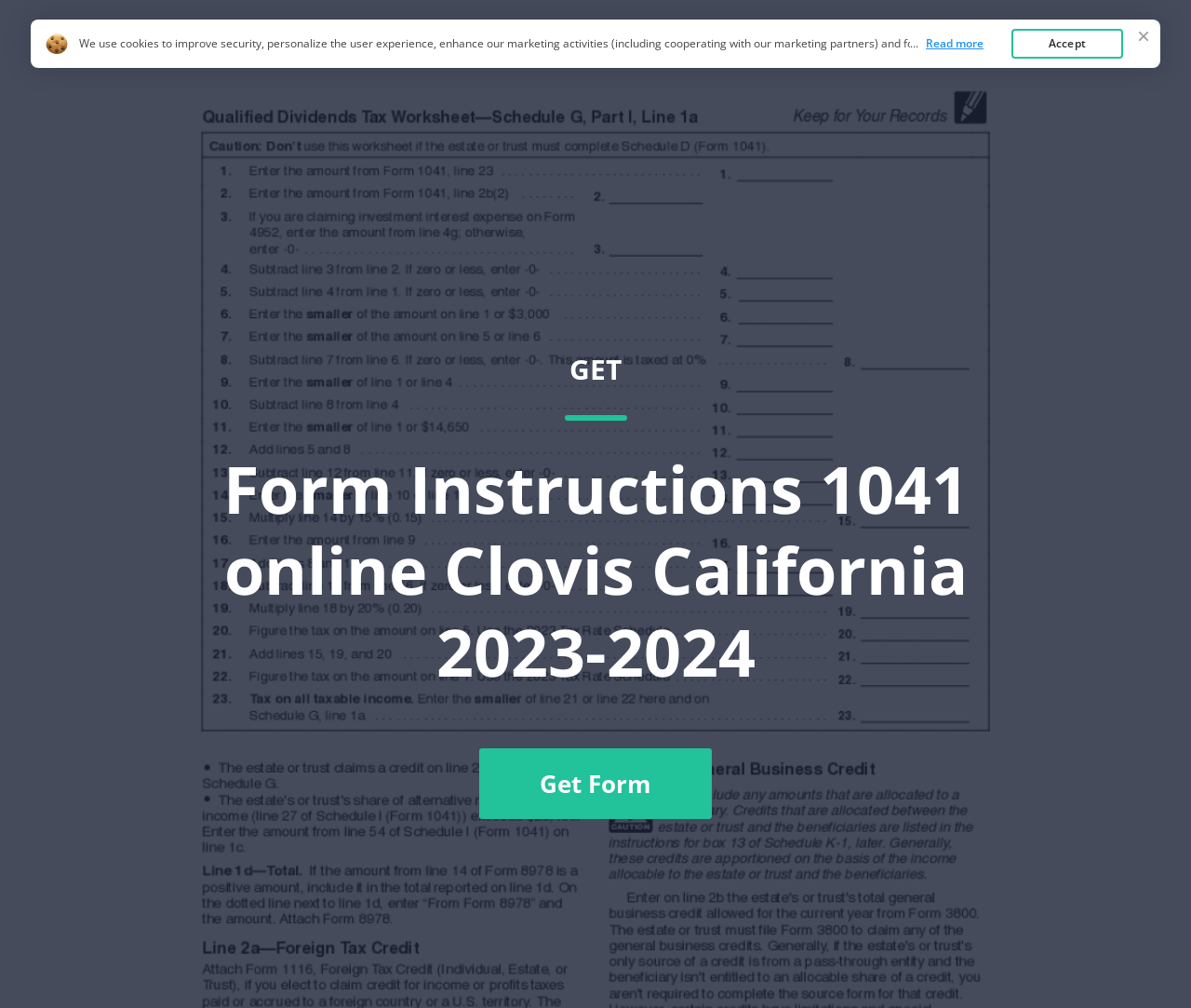Describe in detail what you see on the webpage.

The webpage is focused on providing form instructions for 1041 online in Clovis, California. At the top left, there is a link to "Form 1041 Instructions". To the right of this link, there are three more links: "Home", "Top Forms", and another link to "Form 1041 Instructions" which is not explicitly mentioned in the accessibility tree but can be inferred from the context. 

Below these links, there is a prominent heading that reads "Form Instructions 1041 online Clovis California 2023-2024", taking up most of the width of the page. 

Further down, there is a button labeled "Get Form" positioned roughly in the middle of the page. 

At the very top of the page, there is a notification about the use of cookies, which spans most of the width of the page. This notification includes a link to read more about the Cookie Policy and an "Accept" button at the far right.